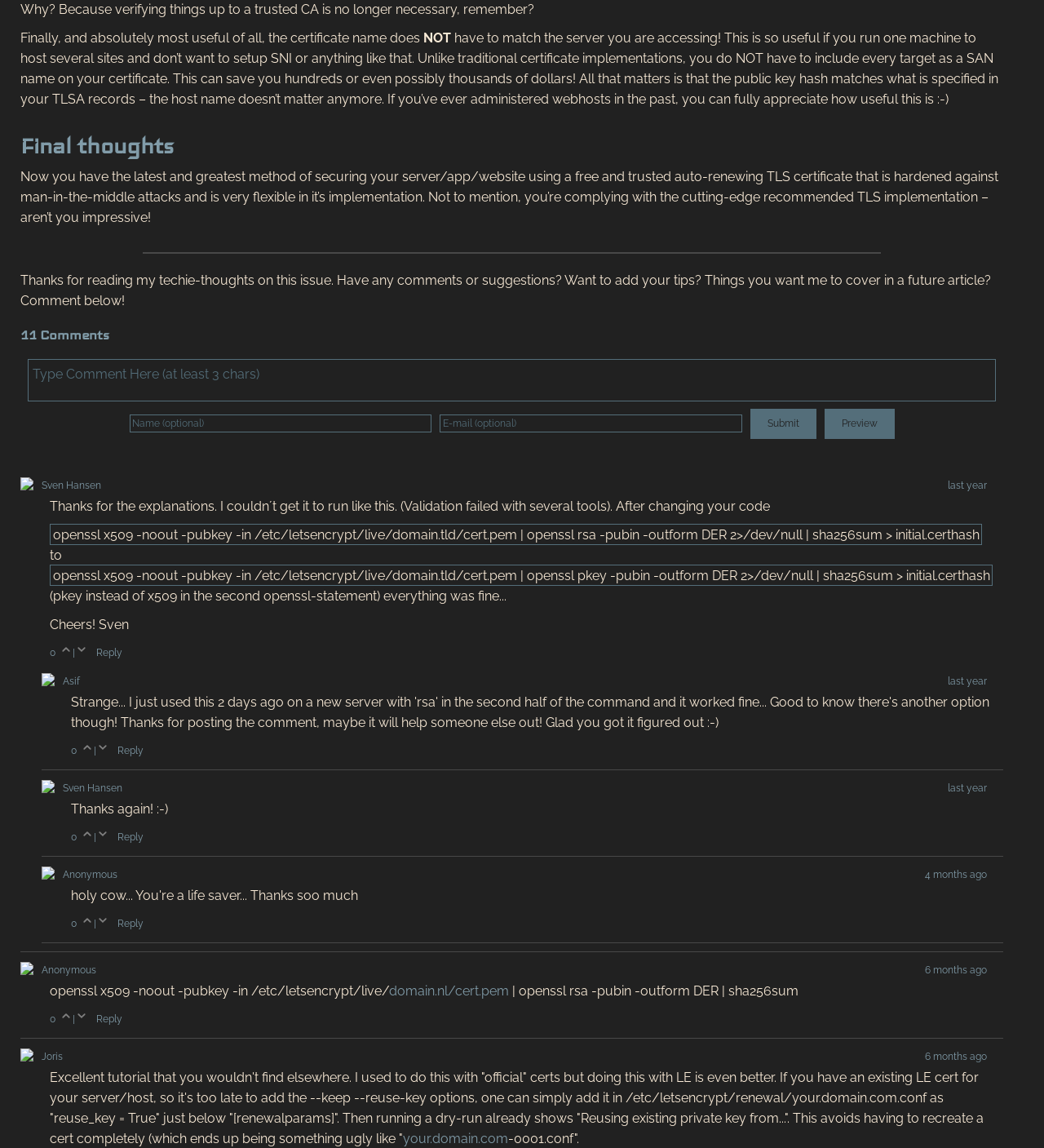Find the bounding box of the UI element described as follows: "last year".

[0.908, 0.678, 0.945, 0.695]